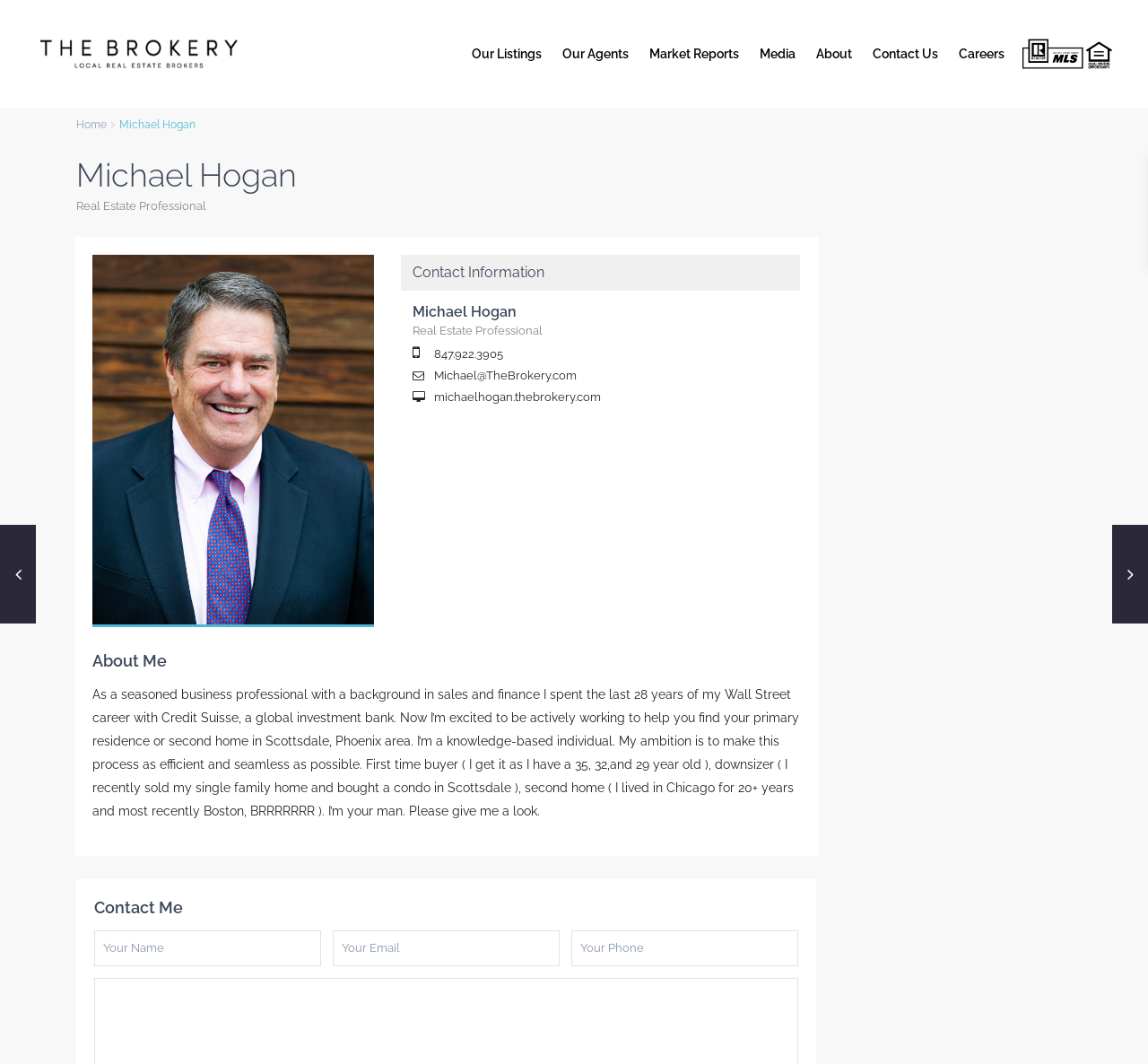Locate the bounding box coordinates of the clickable element to fulfill the following instruction: "Contact Michael Hogan via phone". Provide the coordinates as four float numbers between 0 and 1 in the format [left, top, right, bottom].

[0.378, 0.326, 0.438, 0.339]